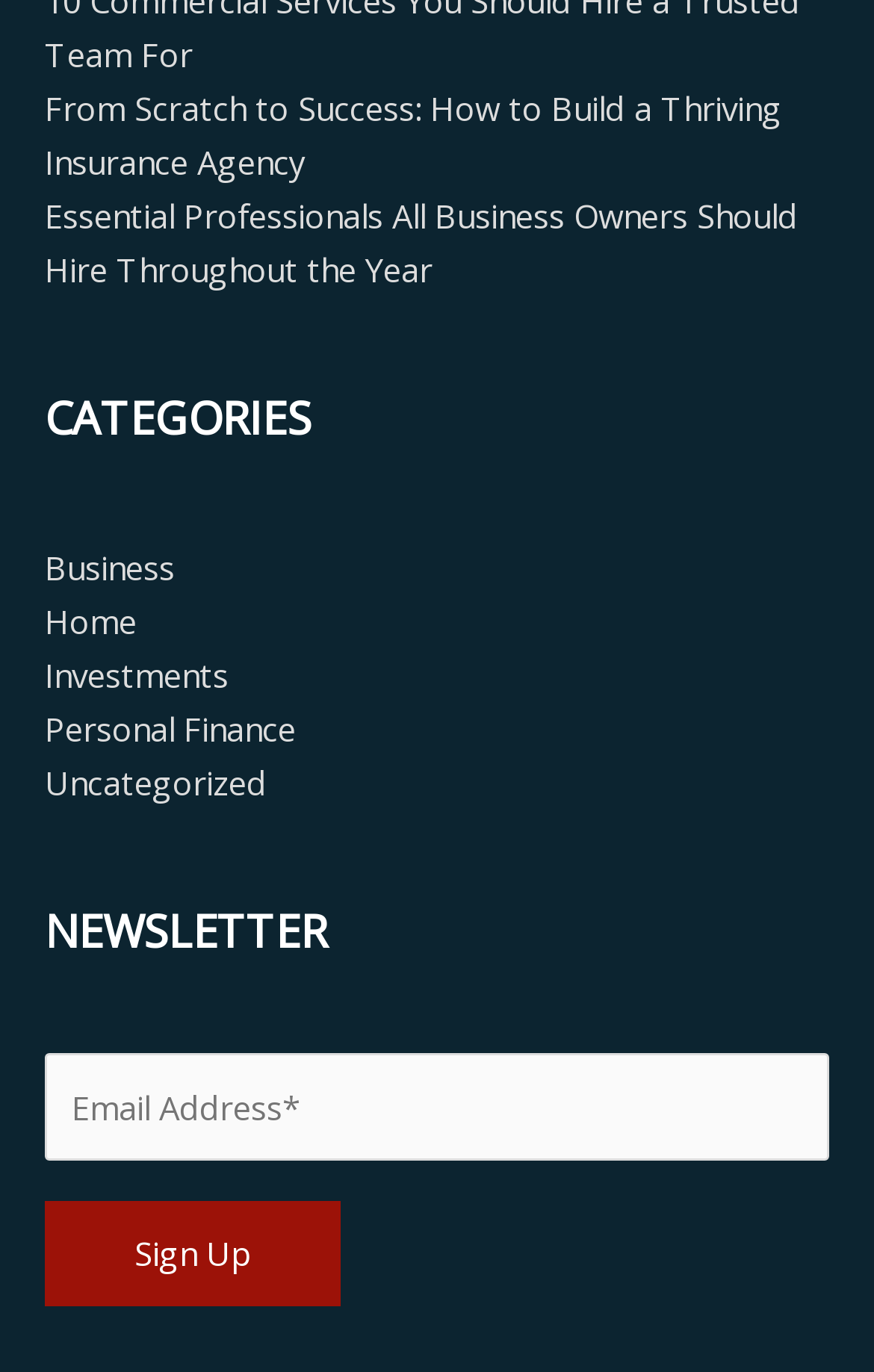Can you determine the bounding box coordinates of the area that needs to be clicked to fulfill the following instruction: "View investments articles"?

[0.051, 0.476, 0.262, 0.508]